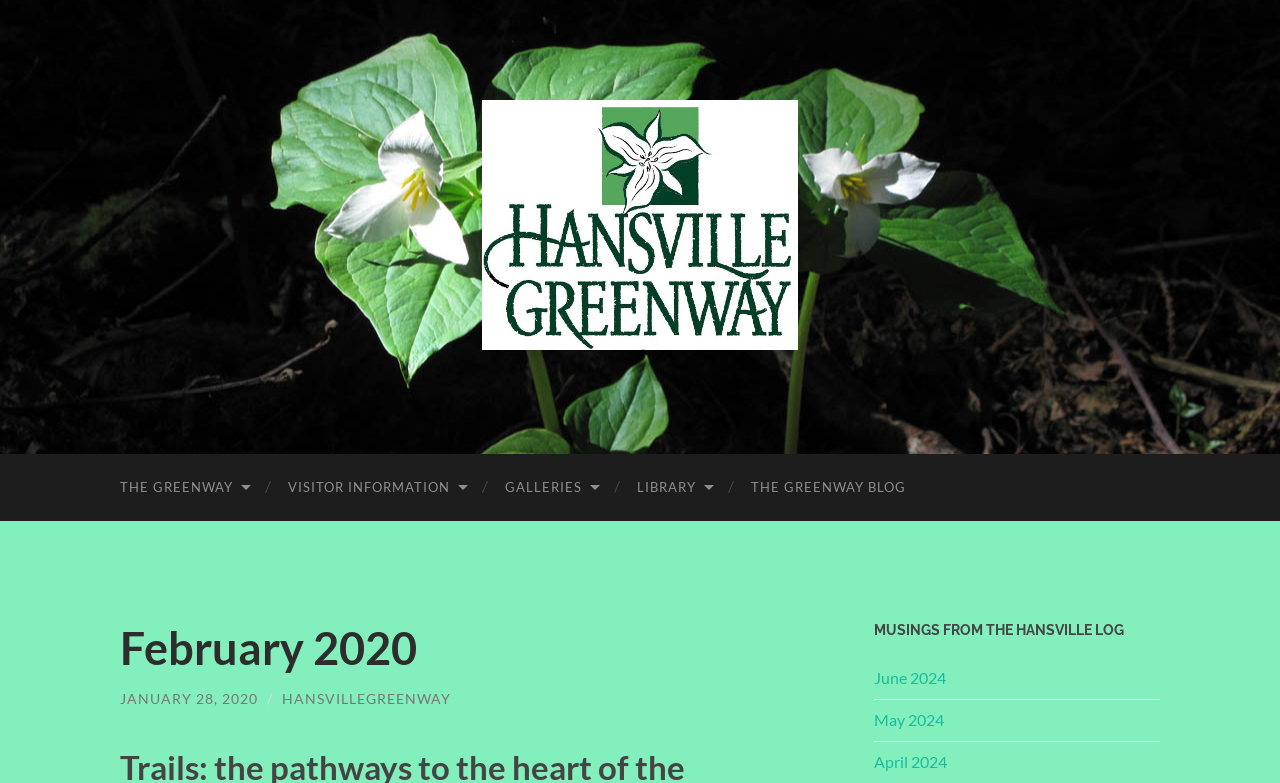Please identify the bounding box coordinates of the clickable area that will allow you to execute the instruction: "go to June 2024".

[0.683, 0.853, 0.906, 0.88]